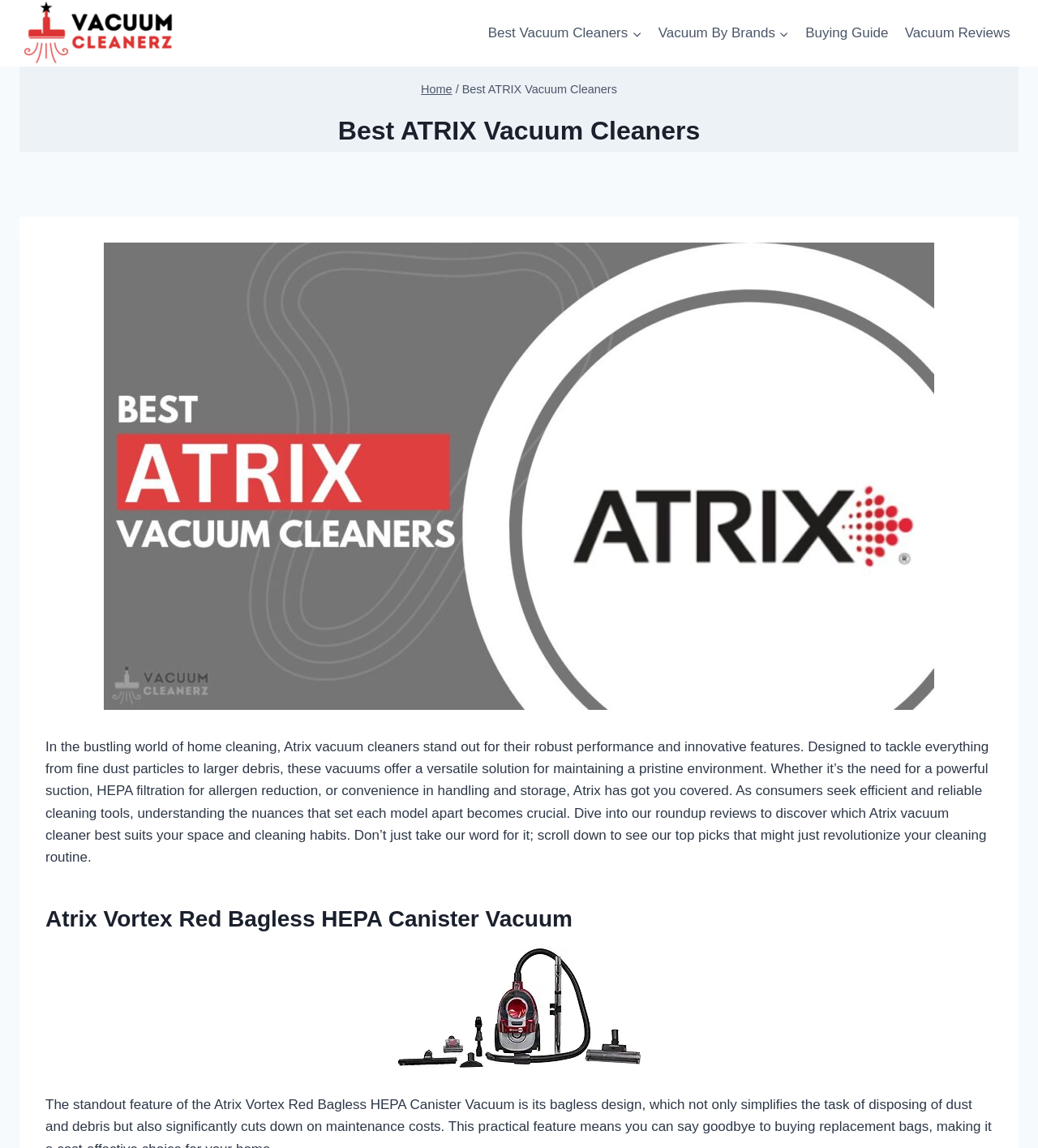What is the purpose of Atrix vacuum cleaners?
Using the image as a reference, answer with just one word or a short phrase.

Maintaining a pristine environment